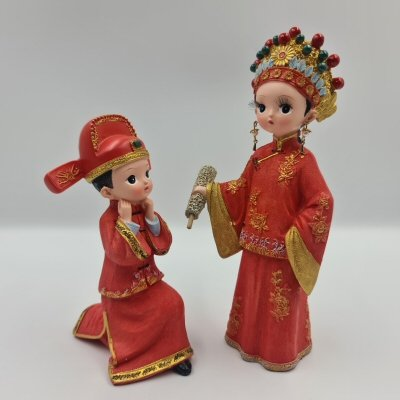What is the female figurine adorned with?
Based on the screenshot, provide your answer in one word or phrase.

Gold embroidery and beads